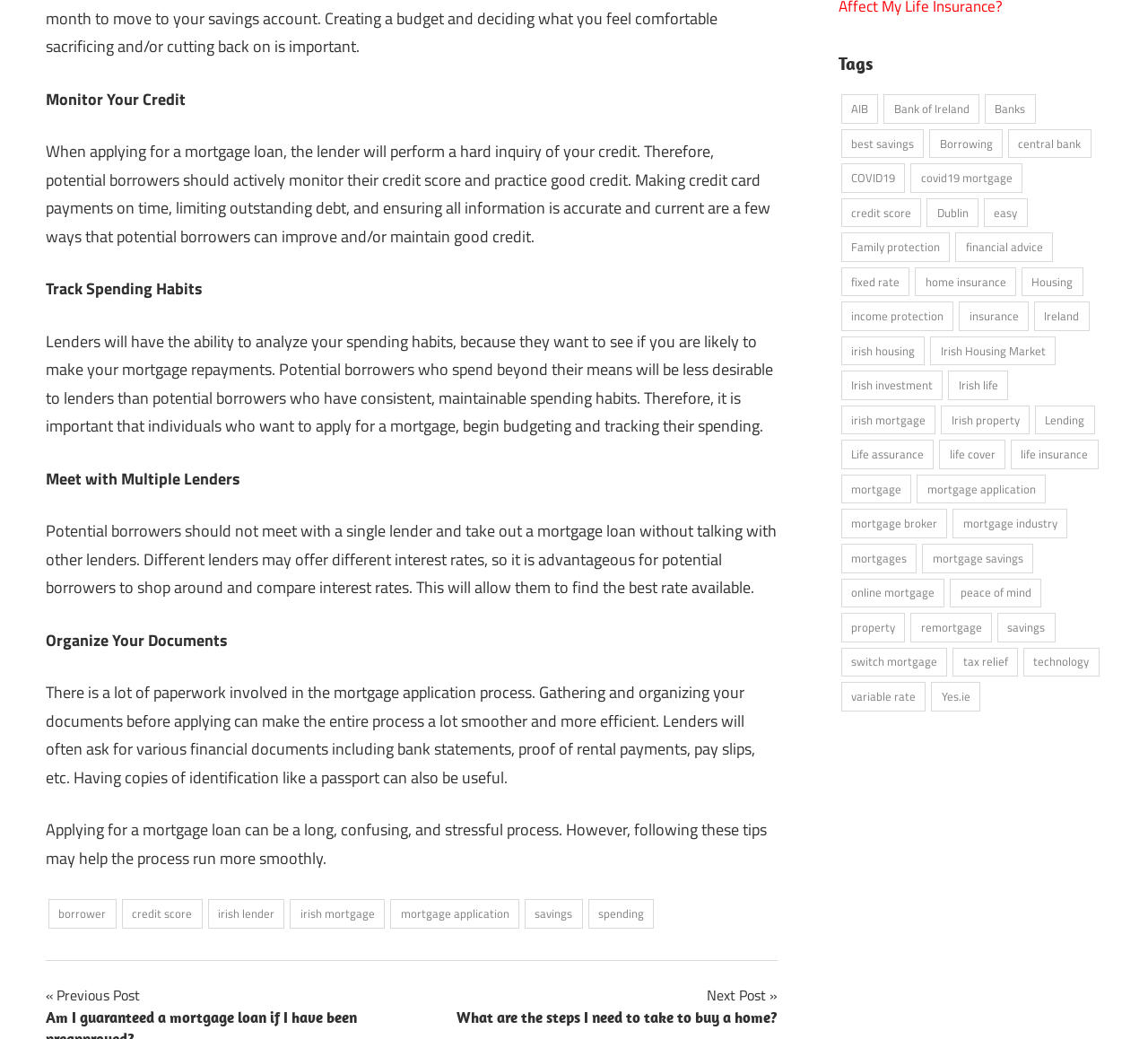What is the purpose of meeting with multiple lenders?
Using the image as a reference, deliver a detailed and thorough answer to the question.

According to the text, meeting with multiple lenders allows potential borrowers to shop around and compare interest rates, which can help them find the best rate available for their mortgage loan.